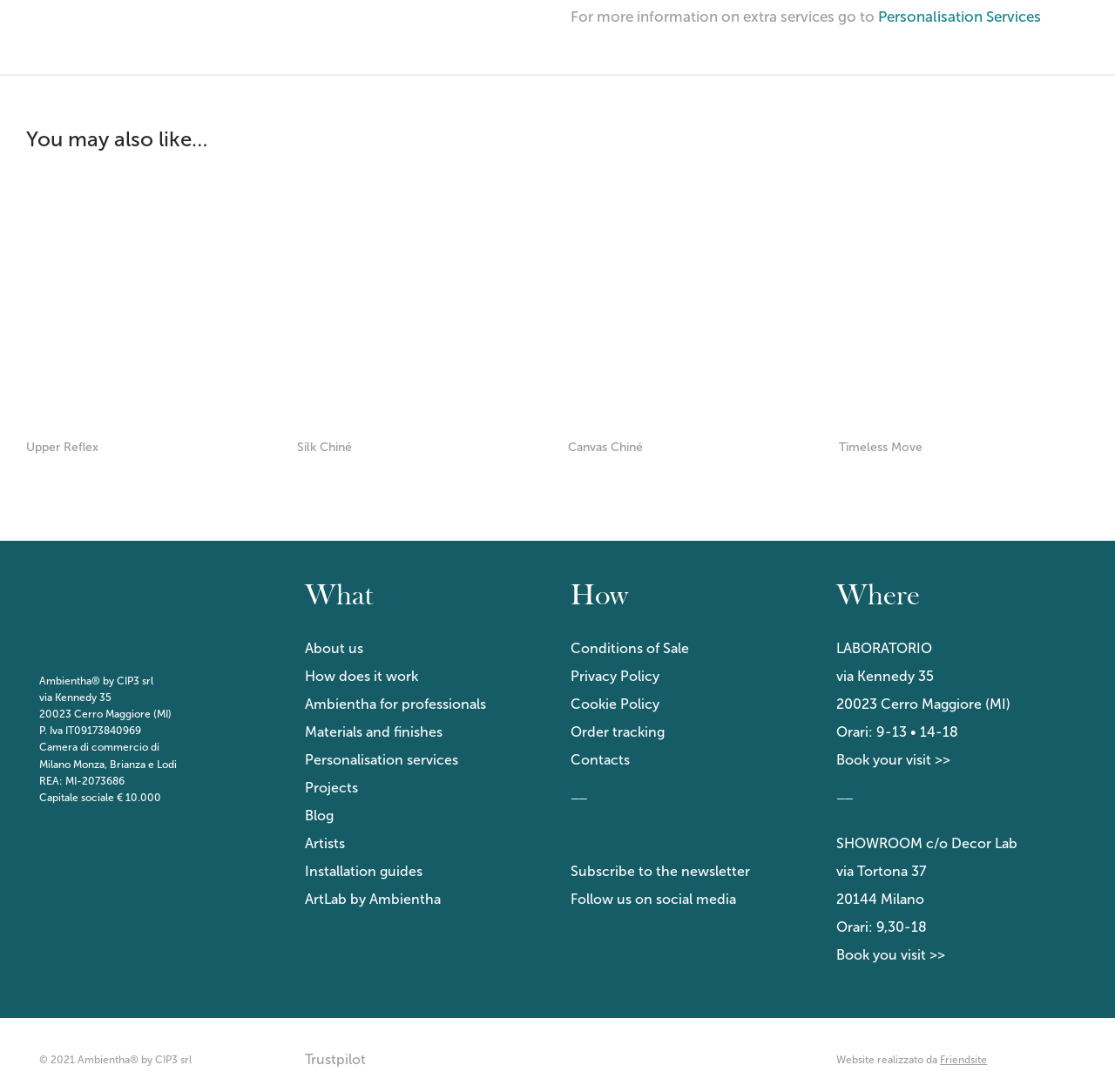Identify the bounding box coordinates of the element that should be clicked to fulfill this task: "Go to 'Personalisation Services'". The coordinates should be provided as four float numbers between 0 and 1, i.e., [left, top, right, bottom].

[0.788, 0.007, 0.934, 0.023]